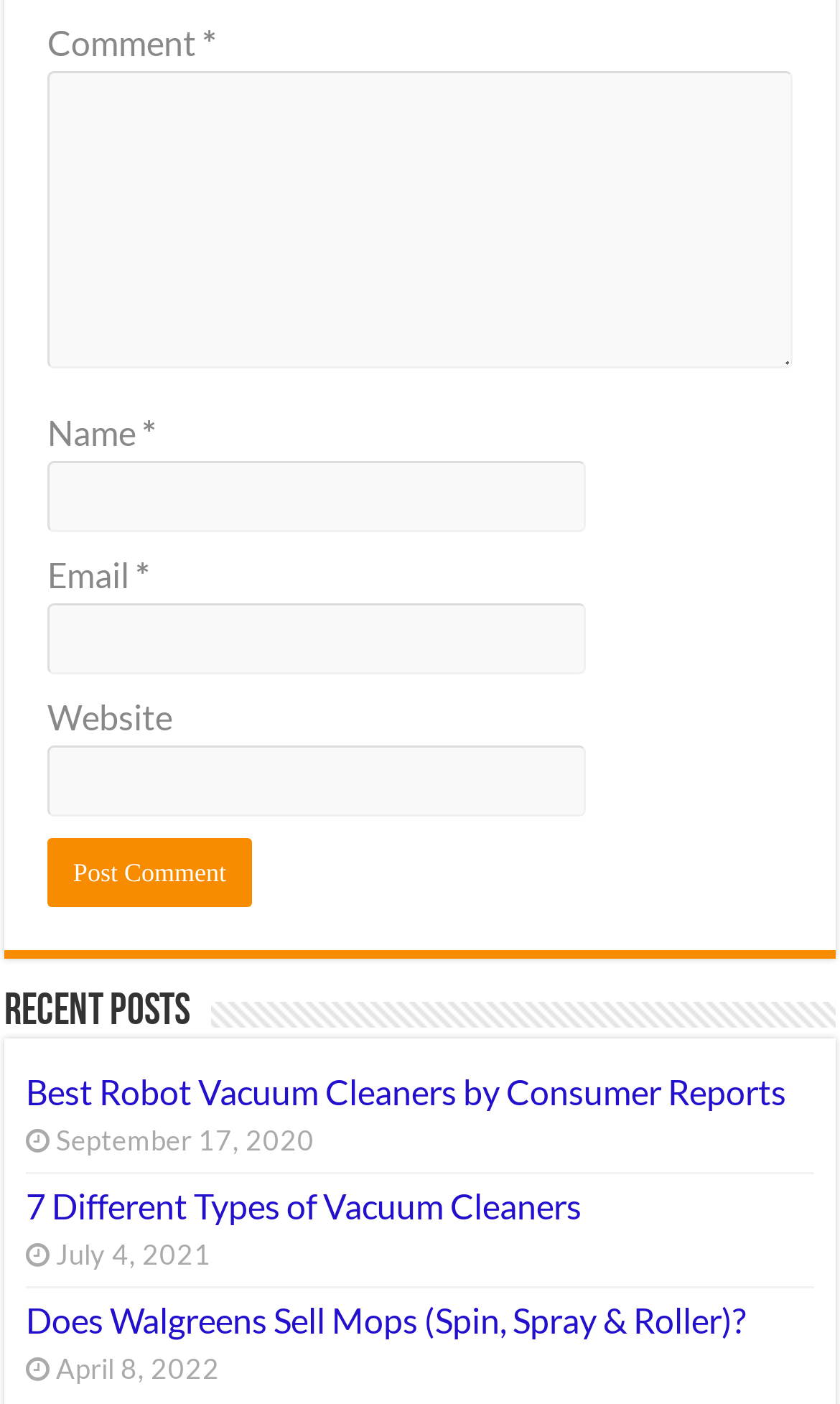Determine the bounding box coordinates of the section I need to click to execute the following instruction: "Click the Post Comment button". Provide the coordinates as four float numbers between 0 and 1, i.e., [left, top, right, bottom].

[0.056, 0.597, 0.3, 0.646]